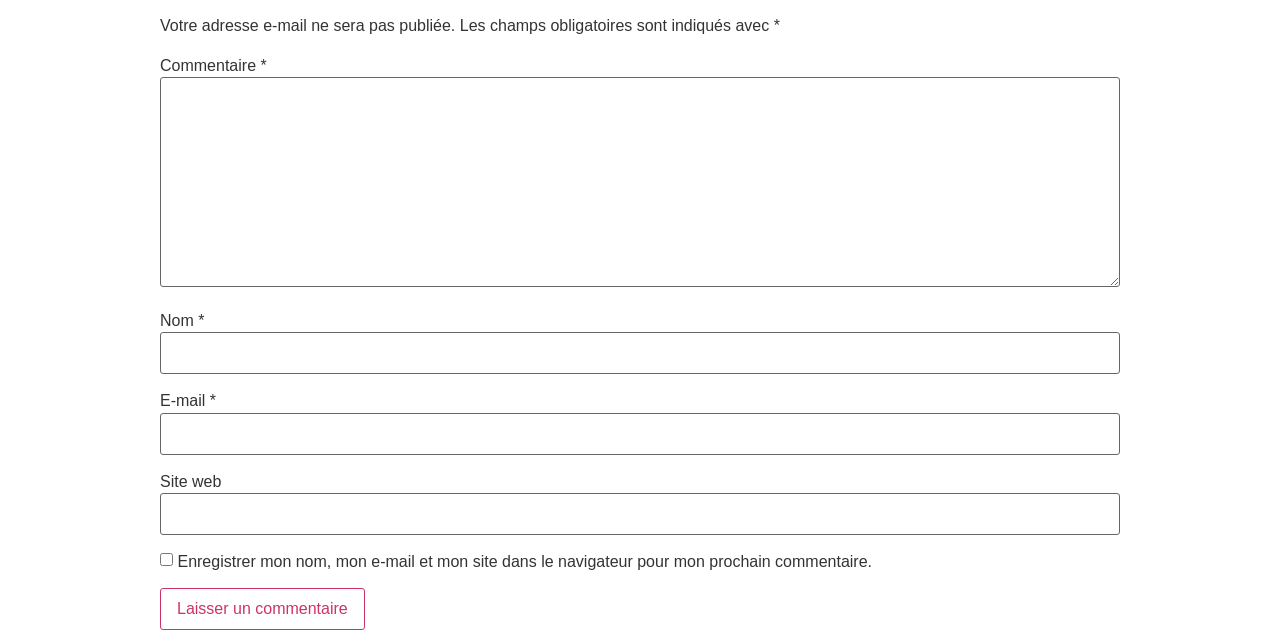Refer to the screenshot and answer the following question in detail:
What is the note about email addresses?

The webpage has a note at the top that says 'Votre adresse e-mail ne sera pas publiée.' This suggests that the email address entered in the 'E-mail' field will not be made publicly available.